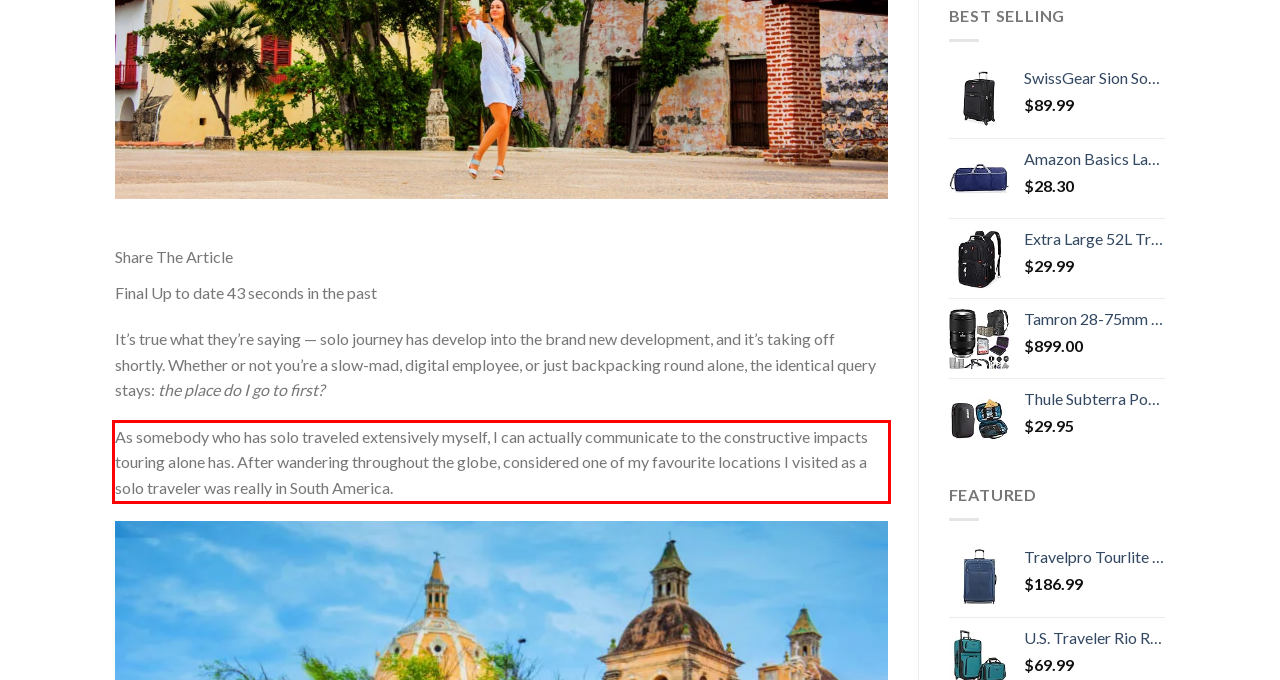Look at the screenshot of the webpage, locate the red rectangle bounding box, and generate the text content that it contains.

As somebody who has solo traveled extensively myself, I can actually communicate to the constructive impacts touring alone has. After wandering throughout the globe, considered one of my favourite locations I visited as a solo traveler was really in South America.